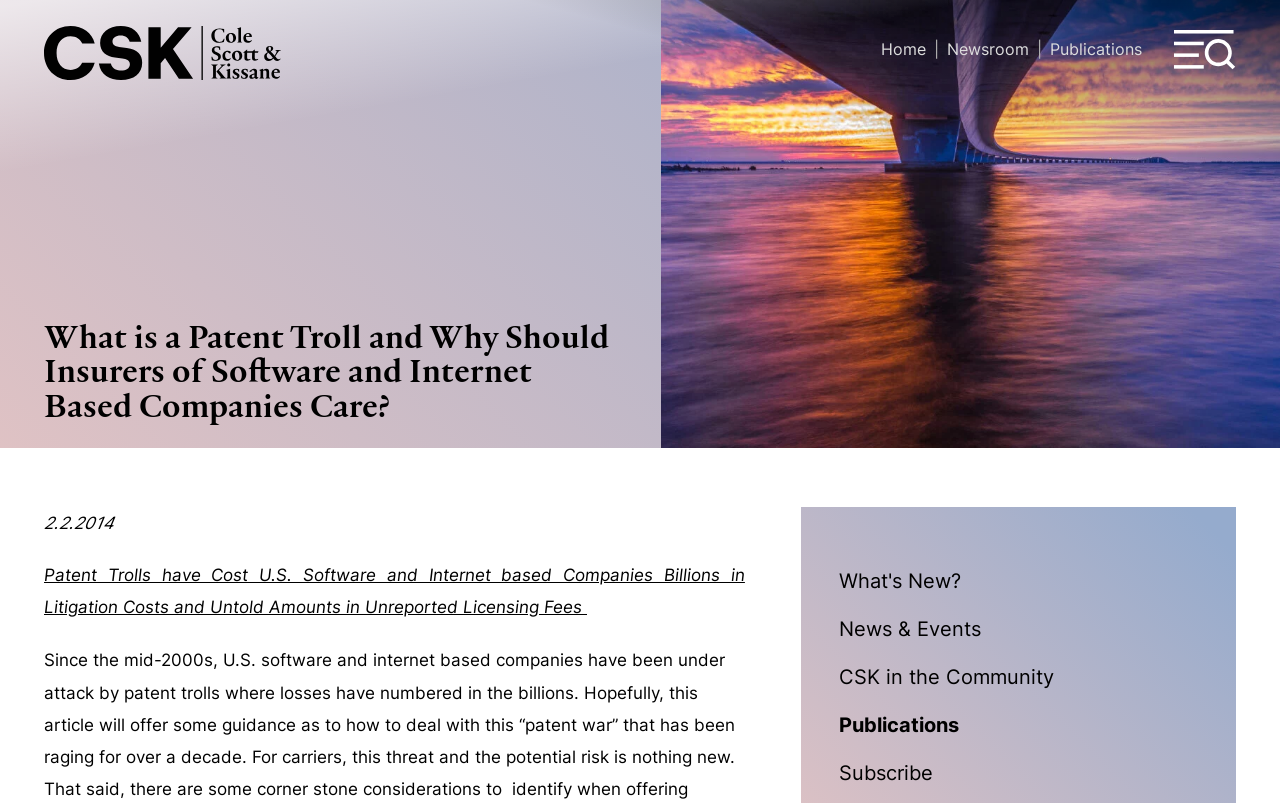Refer to the screenshot and answer the following question in detail:
What is the topic of the article?

By reading the heading and the static text in the article, I can see that the topic is about patent trolls and their impact on software and internet-based companies.